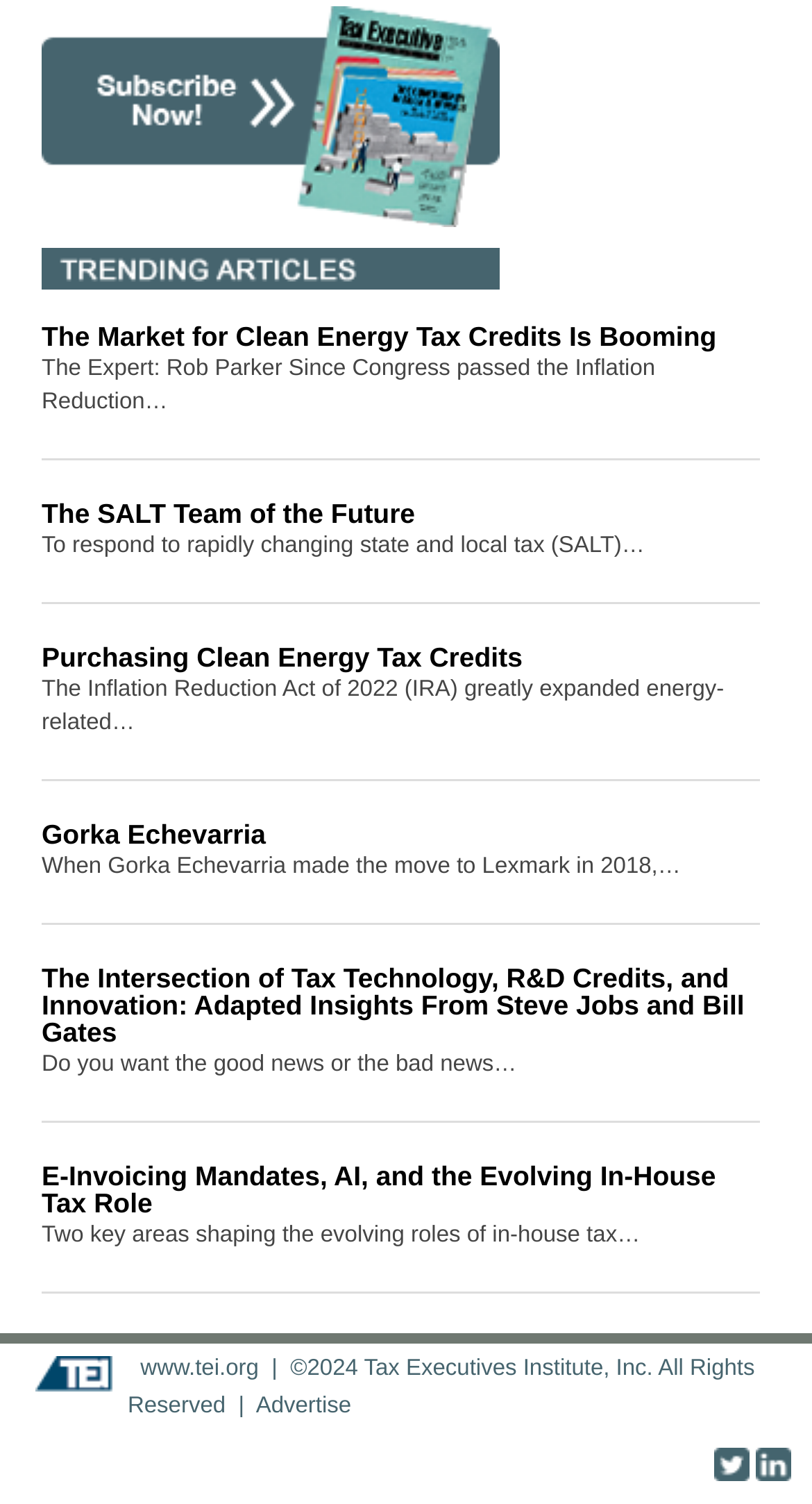Reply to the question with a brief word or phrase: What is the main topic of the webpage?

Clean Energy Tax Credits